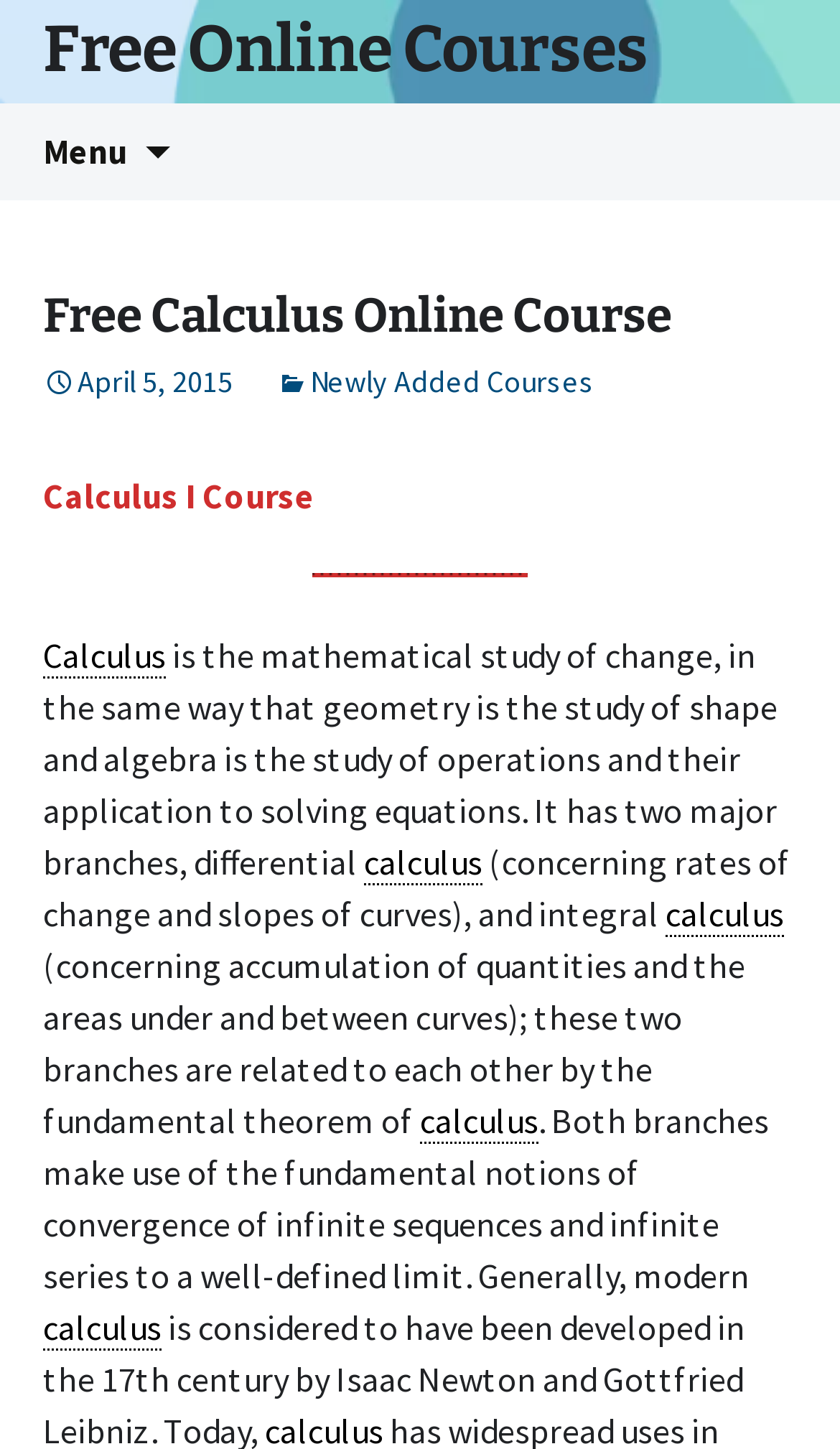Find the bounding box coordinates of the element to click in order to complete this instruction: "Read more about 'calculus'". The bounding box coordinates must be four float numbers between 0 and 1, denoted as [left, top, right, bottom].

[0.433, 0.579, 0.574, 0.61]